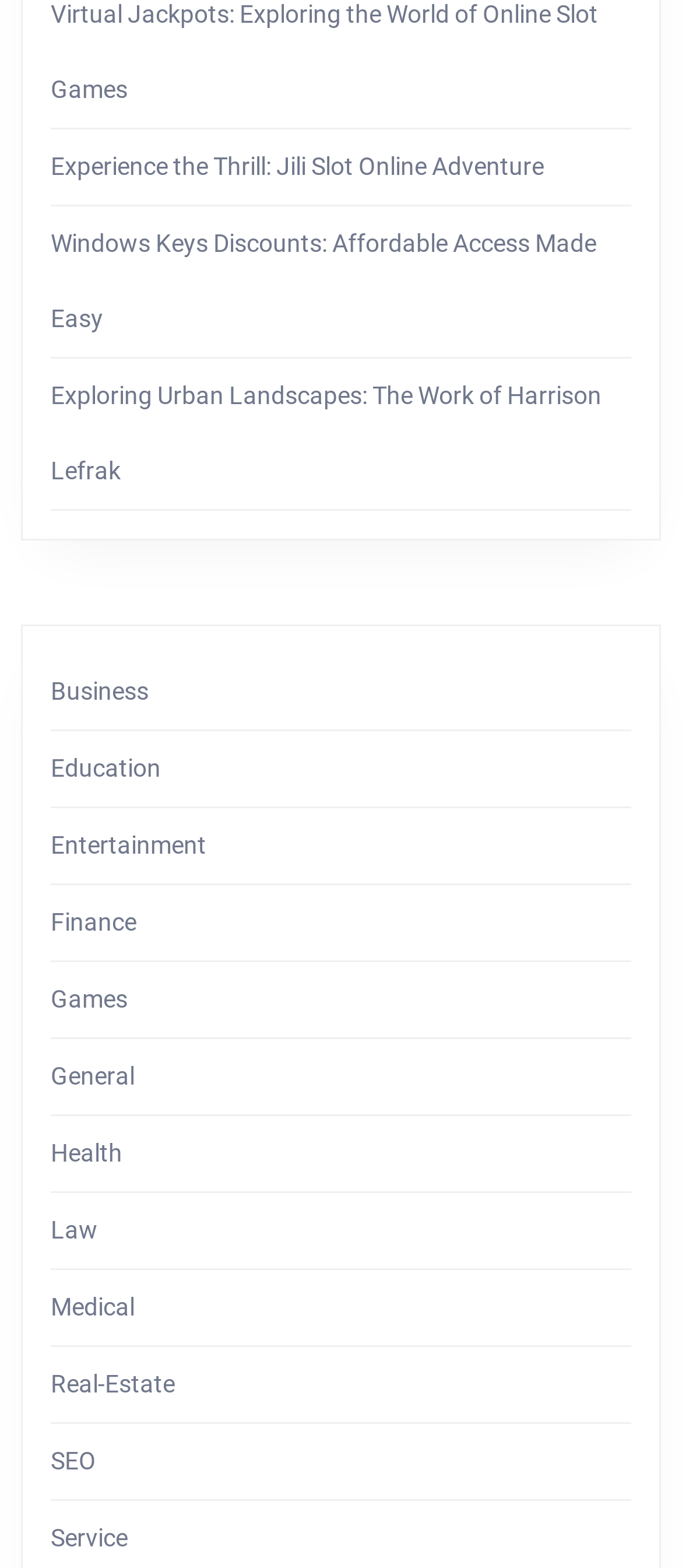Determine the bounding box coordinates of the section I need to click to execute the following instruction: "leave a comment". Provide the coordinates as four float numbers between 0 and 1, i.e., [left, top, right, bottom].

None